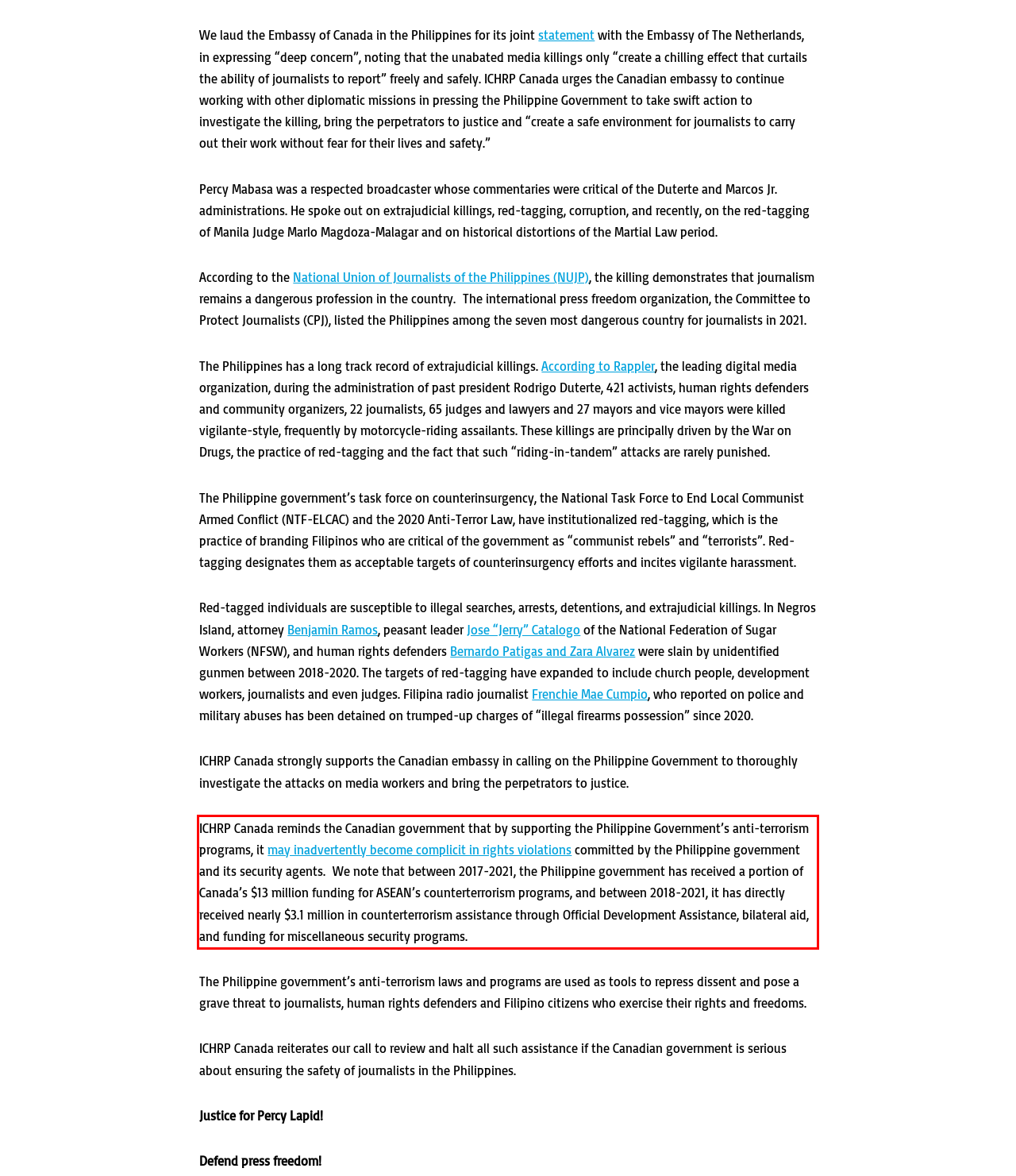Please perform OCR on the UI element surrounded by the red bounding box in the given webpage screenshot and extract its text content.

ICHRP Canada reminds the Canadian government that by supporting the Philippine Government’s anti-terrorism programs, it may inadvertently become complicit in rights violations committed by the Philippine government and its security agents. We note that between 2017-2021, the Philippine government has received a portion of Canada’s $13 million funding for ASEAN’s counterterrorism programs, and between 2018-2021, it has directly received nearly $3.1 million in counterterrorism assistance through Official Development Assistance, bilateral aid, and funding for miscellaneous security programs.